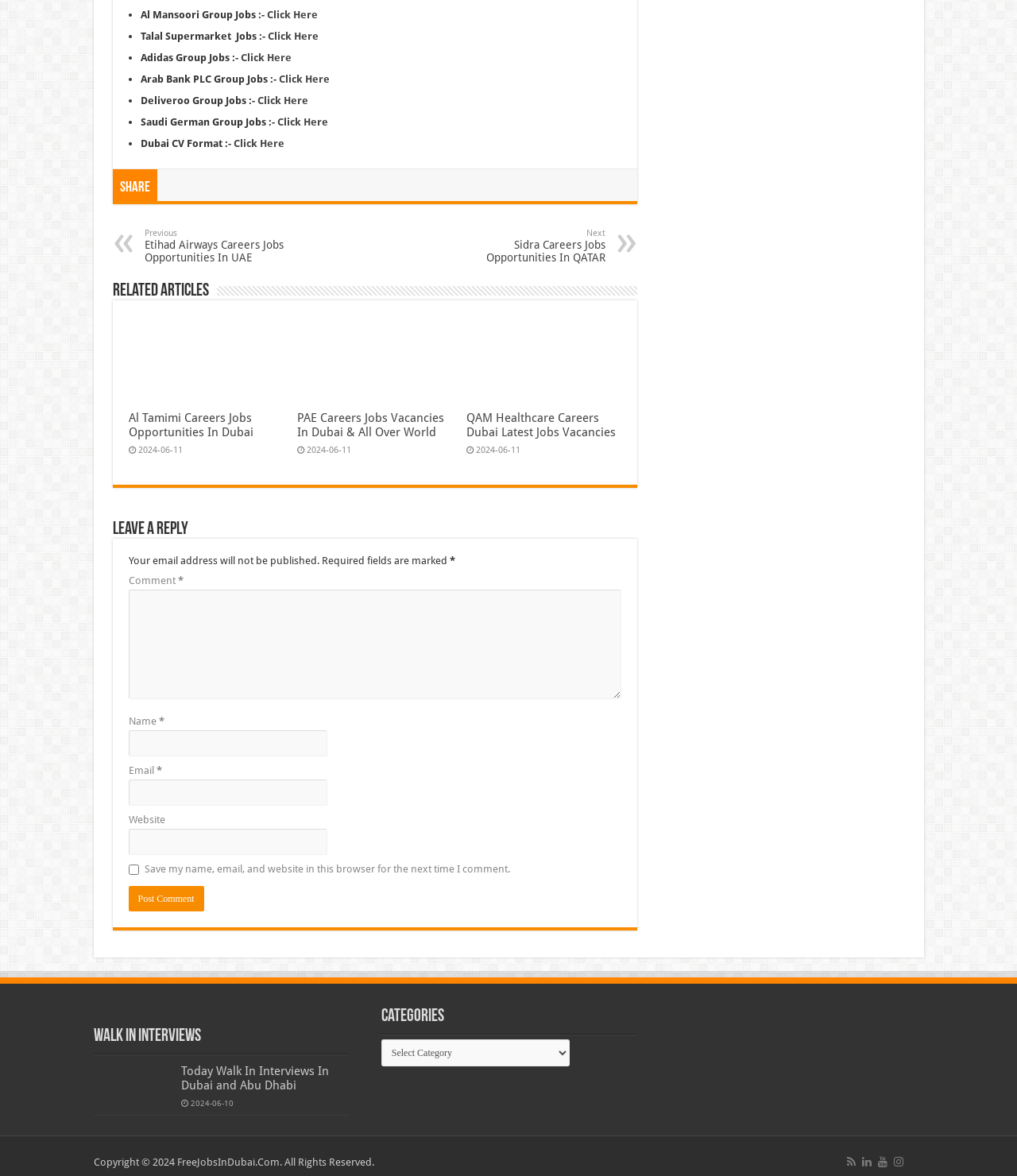Find the bounding box coordinates of the area that needs to be clicked in order to achieve the following instruction: "Click on Share". The coordinates should be specified as four float numbers between 0 and 1, i.e., [left, top, right, bottom].

[0.118, 0.153, 0.147, 0.166]